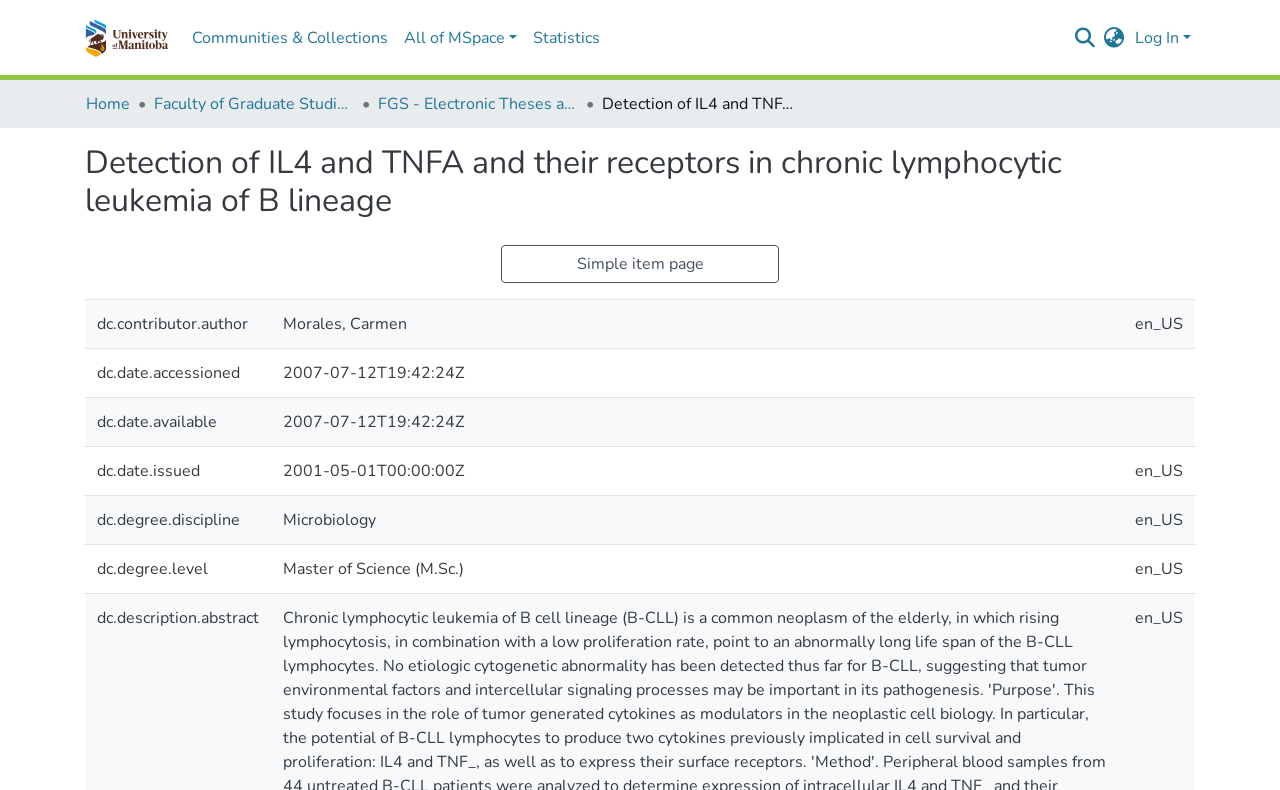Please find the bounding box coordinates of the element that you should click to achieve the following instruction: "Switch language". The coordinates should be presented as four float numbers between 0 and 1: [left, top, right, bottom].

[0.858, 0.033, 0.884, 0.063]